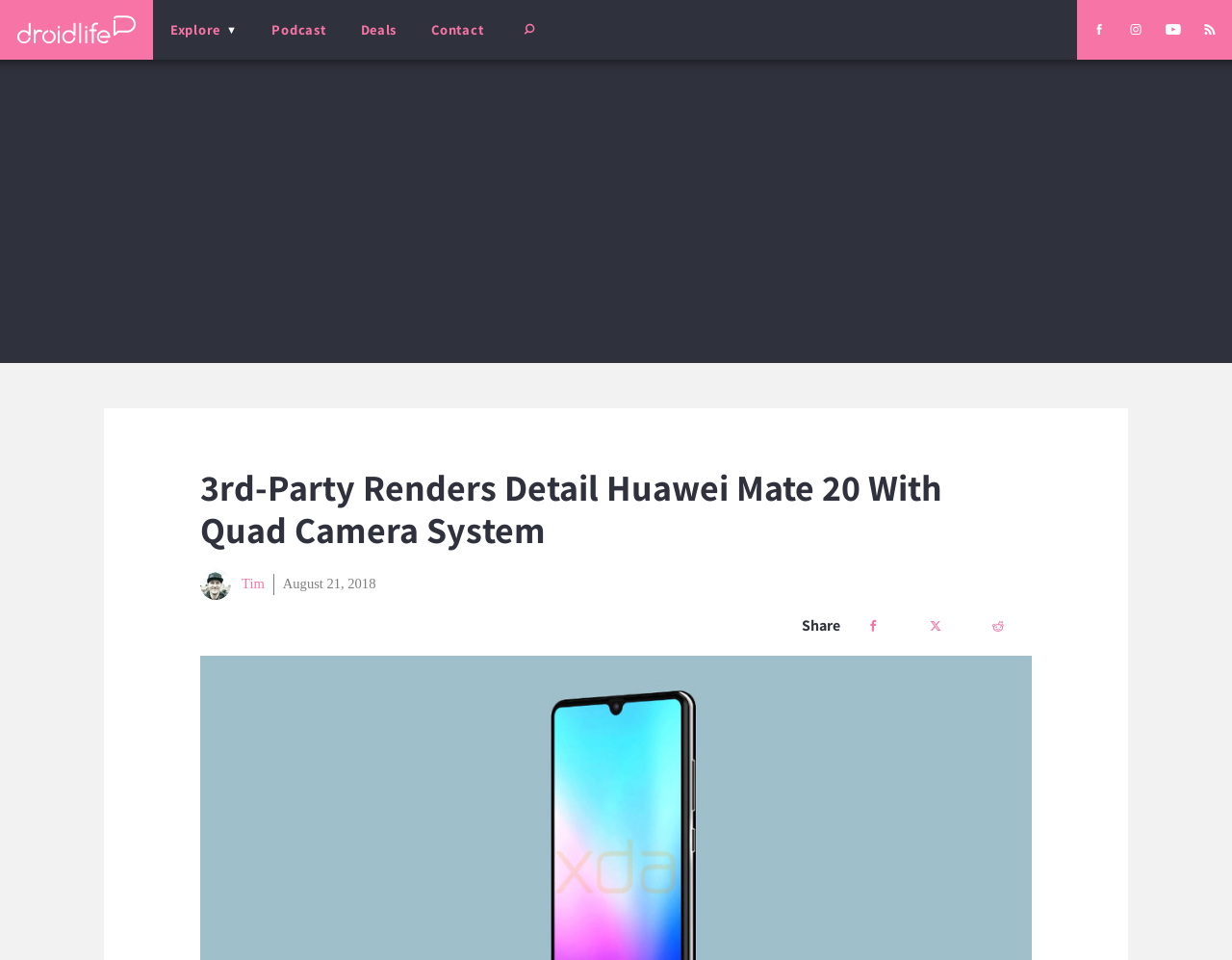How many social media links are present?
From the image, respond with a single word or phrase.

4